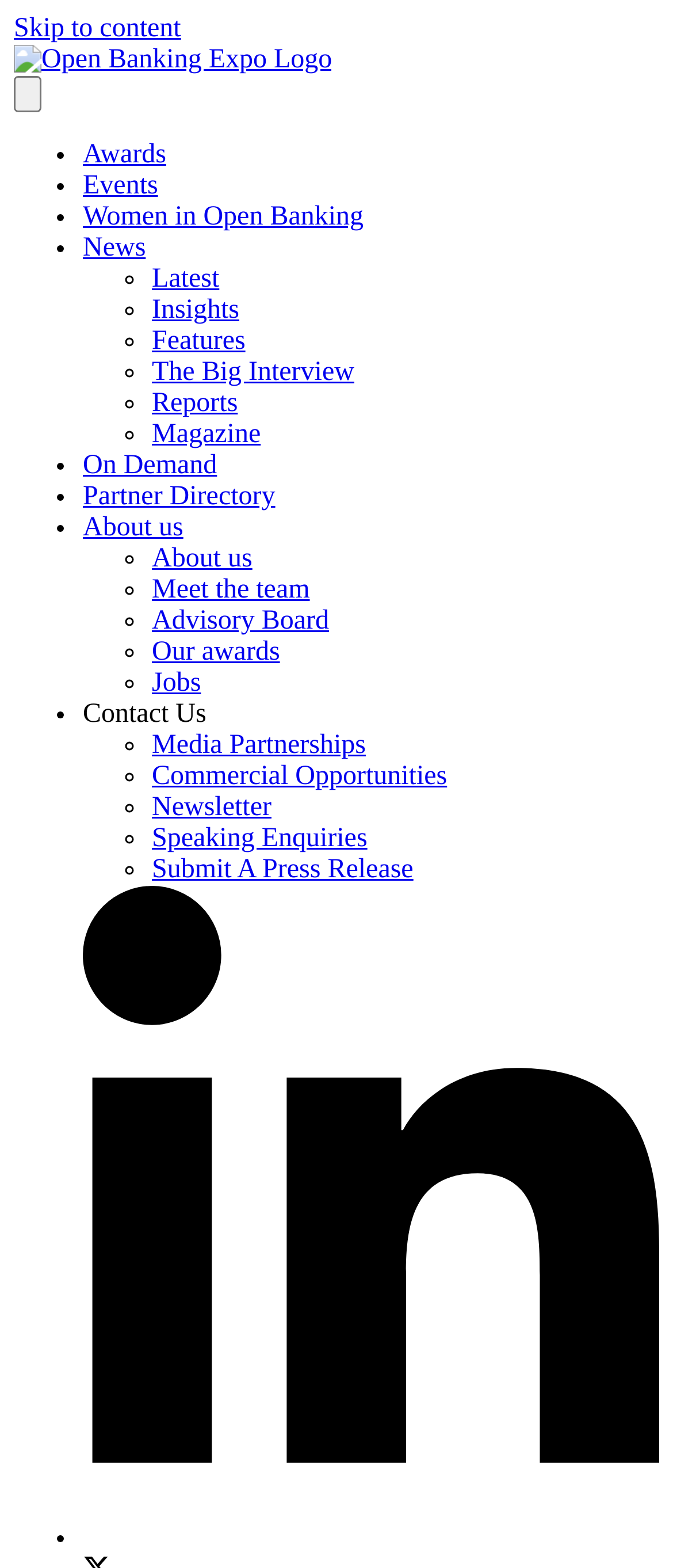Please indicate the bounding box coordinates of the element's region to be clicked to achieve the instruction: "Go to the 'Open Banking Expo Logo' page". Provide the coordinates as four float numbers between 0 and 1, i.e., [left, top, right, bottom].

[0.021, 0.029, 0.493, 0.047]